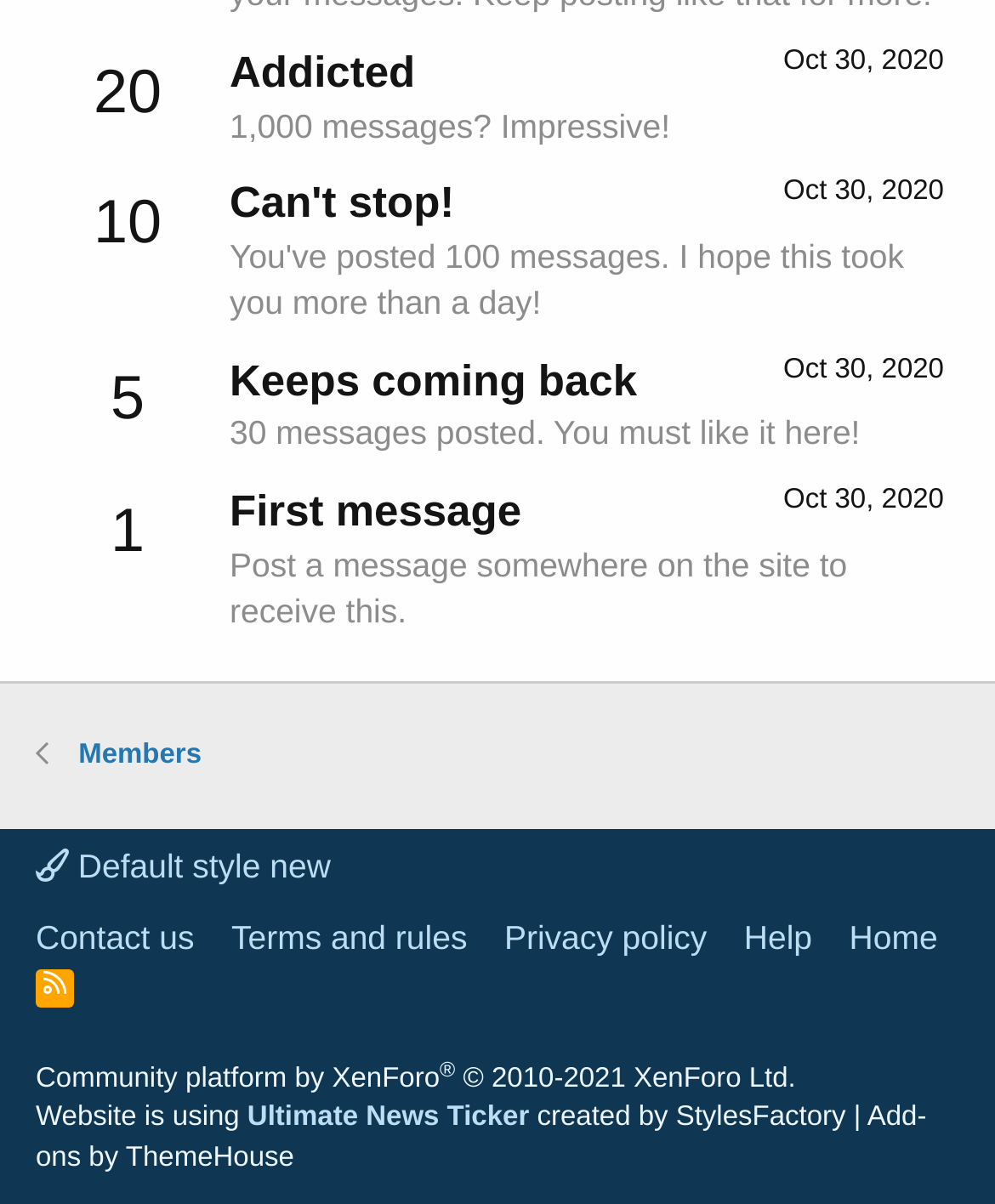Show the bounding box coordinates of the element that should be clicked to complete the task: "Get help".

[0.737, 0.758, 0.827, 0.798]